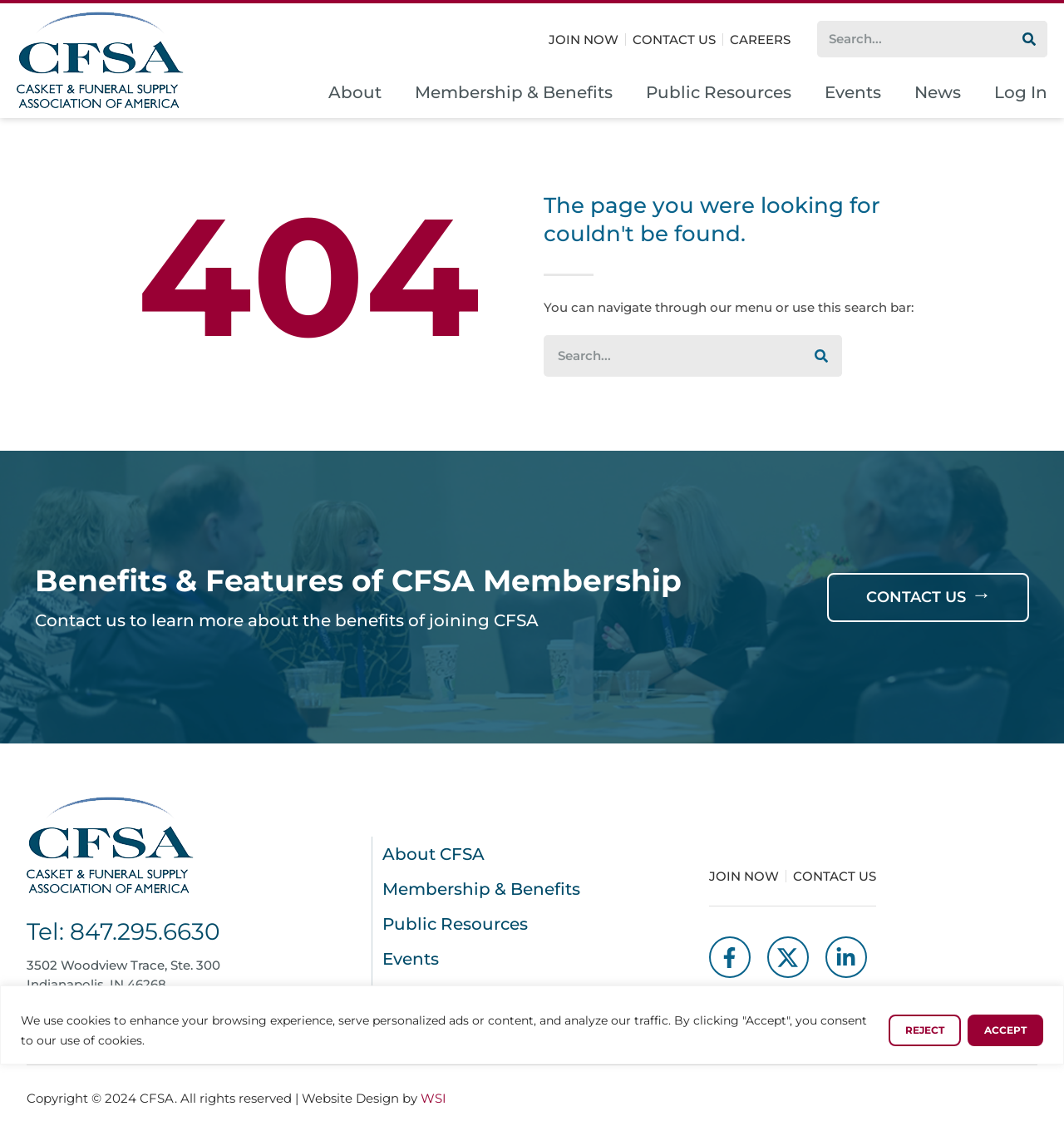What is the error code displayed on the page? Based on the image, give a response in one word or a short phrase.

404